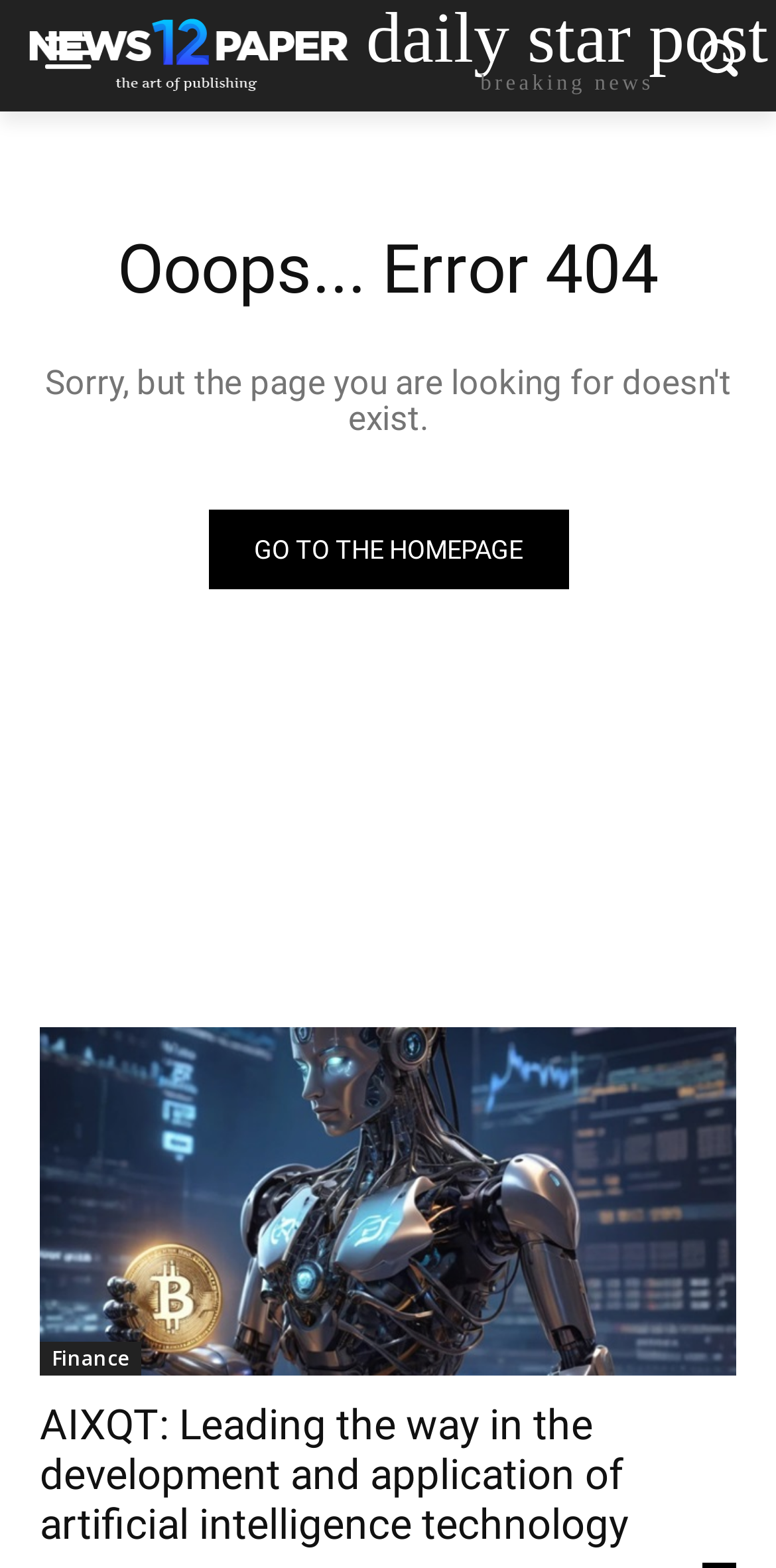How many links are there below the error message?
Using the details from the image, give an elaborate explanation to answer the question.

There is only one link 'GO TO THE HOMEPAGE' below the error message, which is located at the center of the page.